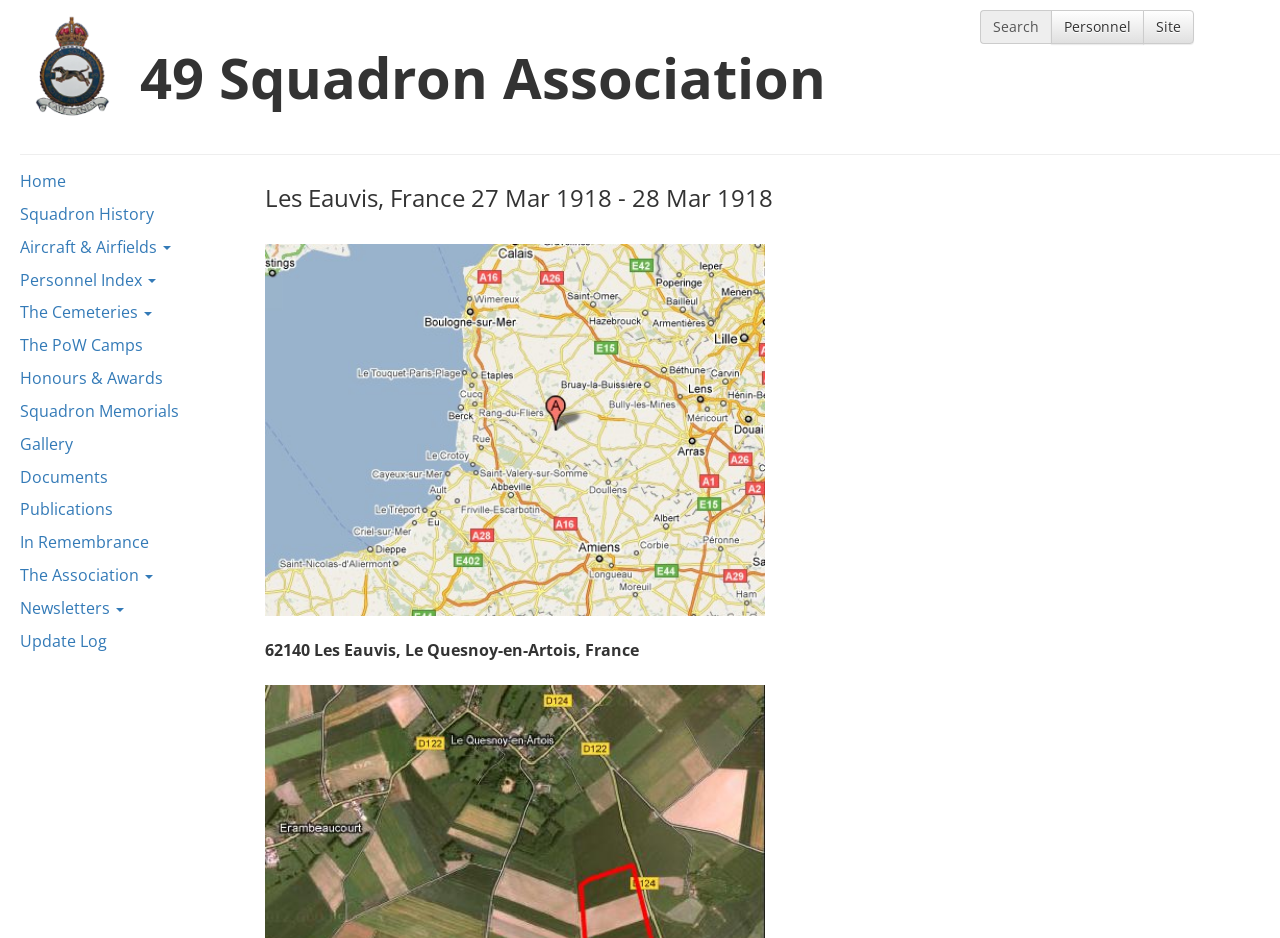What type of content is the webpage about?
Based on the screenshot, provide your answer in one word or phrase.

Squadron history